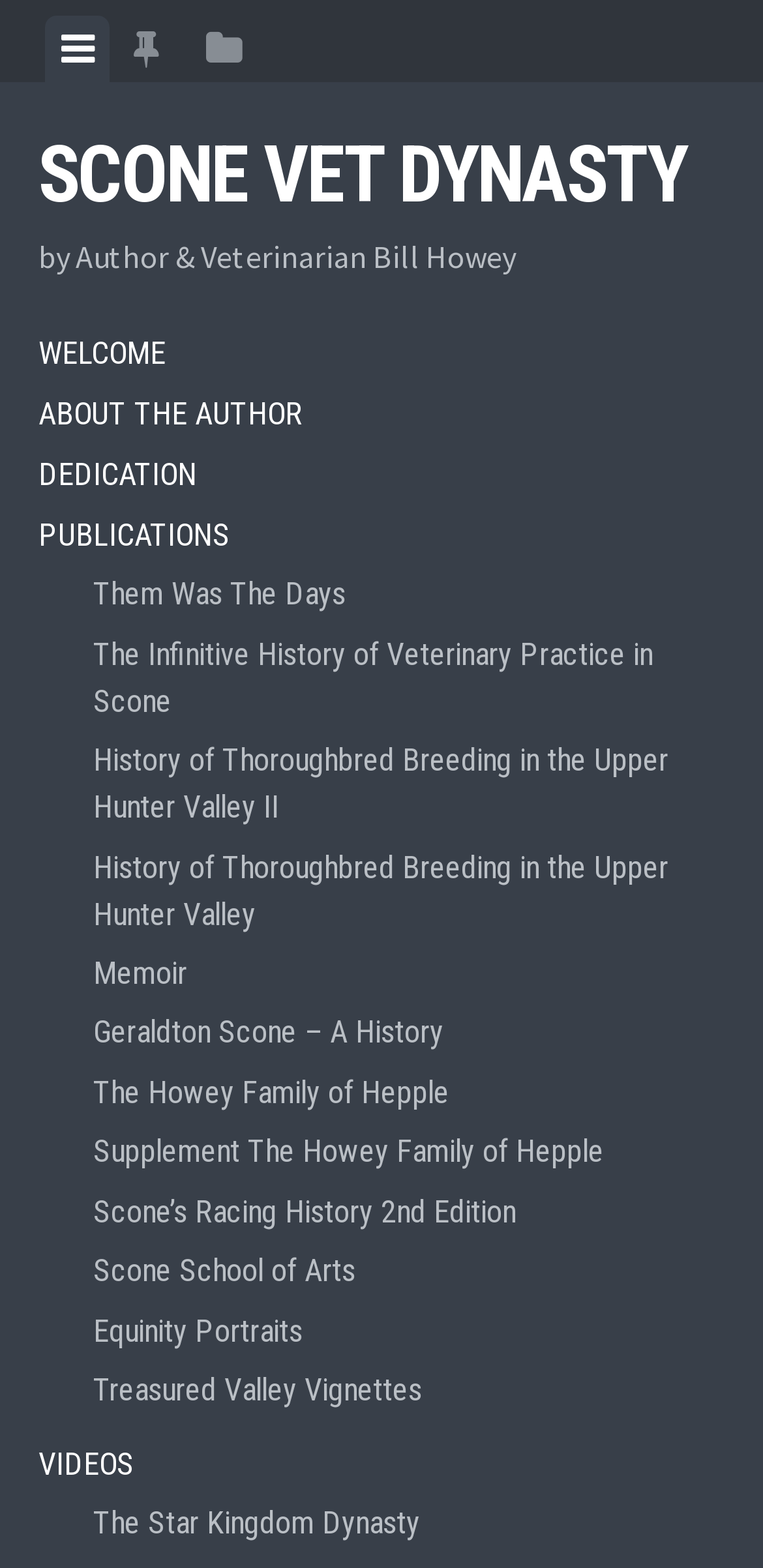Could you provide the bounding box coordinates for the portion of the screen to click to complete this instruction: "View menu"?

[0.06, 0.01, 0.145, 0.052]